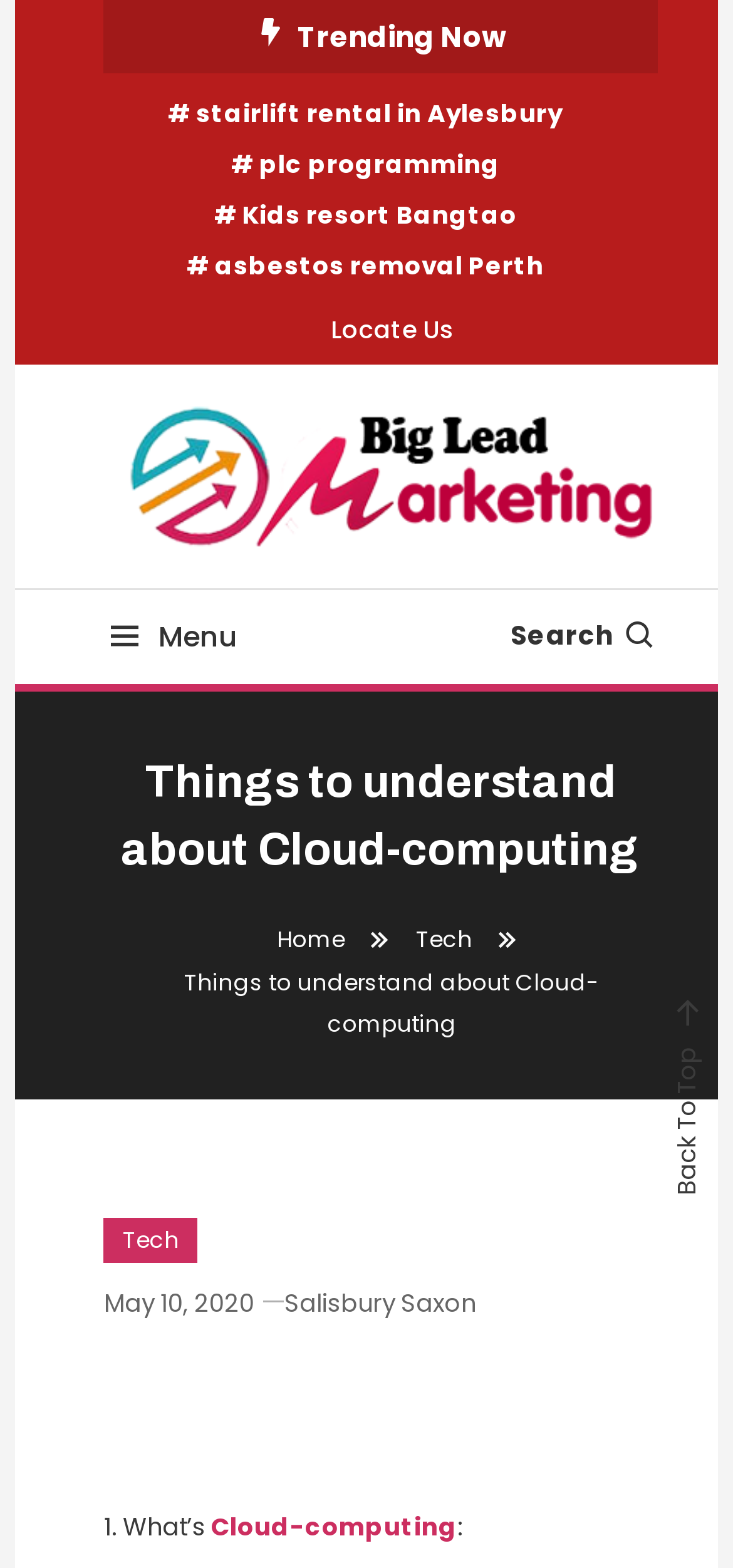Construct a thorough caption encompassing all aspects of the webpage.

The webpage is about cloud computing, specifically "Things to understand about Cloud-computing". At the top, there is a section labeled "Trending Now" with four links to various topics, including stairlift rental, plc programming, kids resort, and asbestos removal. 

Below this section, there is a link to "Locate Us" and a logo of "Big Lead Marketing" with a link to the website's homepage. To the right of the logo, there is a search bar with a magnifying glass icon. 

A menu icon is located at the top left, and a navigation bar with breadcrumbs is below it, showing the path "Home > Tech". The main heading "Things to understand about Cloud-computing" is centered on the page. 

The main content of the webpage is an article about cloud computing, with a subheading "Things To Understand About Cloud-Computing". The article starts with a question "What's Cloud-computing?" and has a link to the term "Cloud-computing". 

At the bottom right of the page, there is a "Back To Top" link.